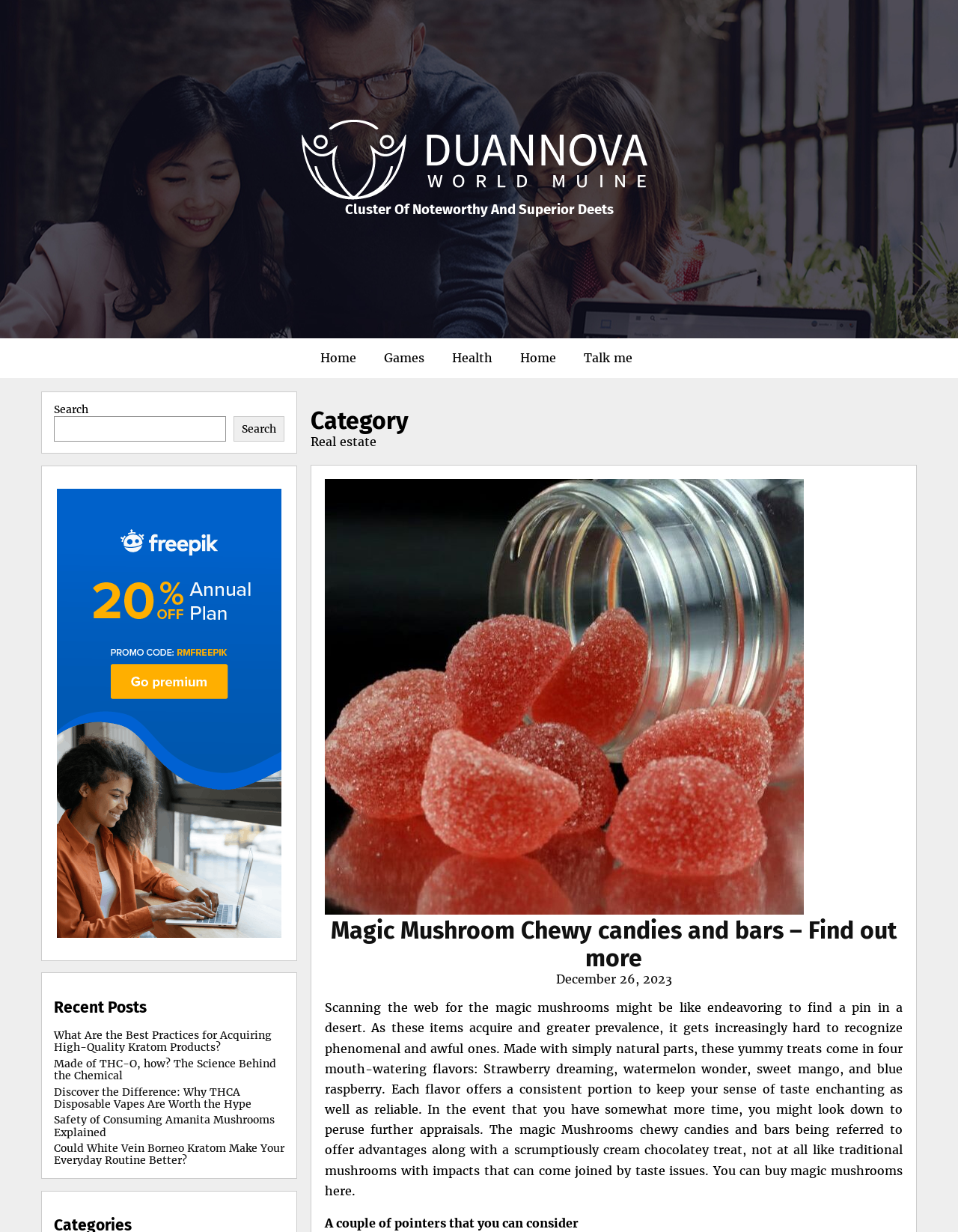Select the bounding box coordinates of the element I need to click to carry out the following instruction: "Click the 'What Are the Best Practices for Acquiring High-Quality Kratom Products?' link".

[0.056, 0.835, 0.283, 0.856]